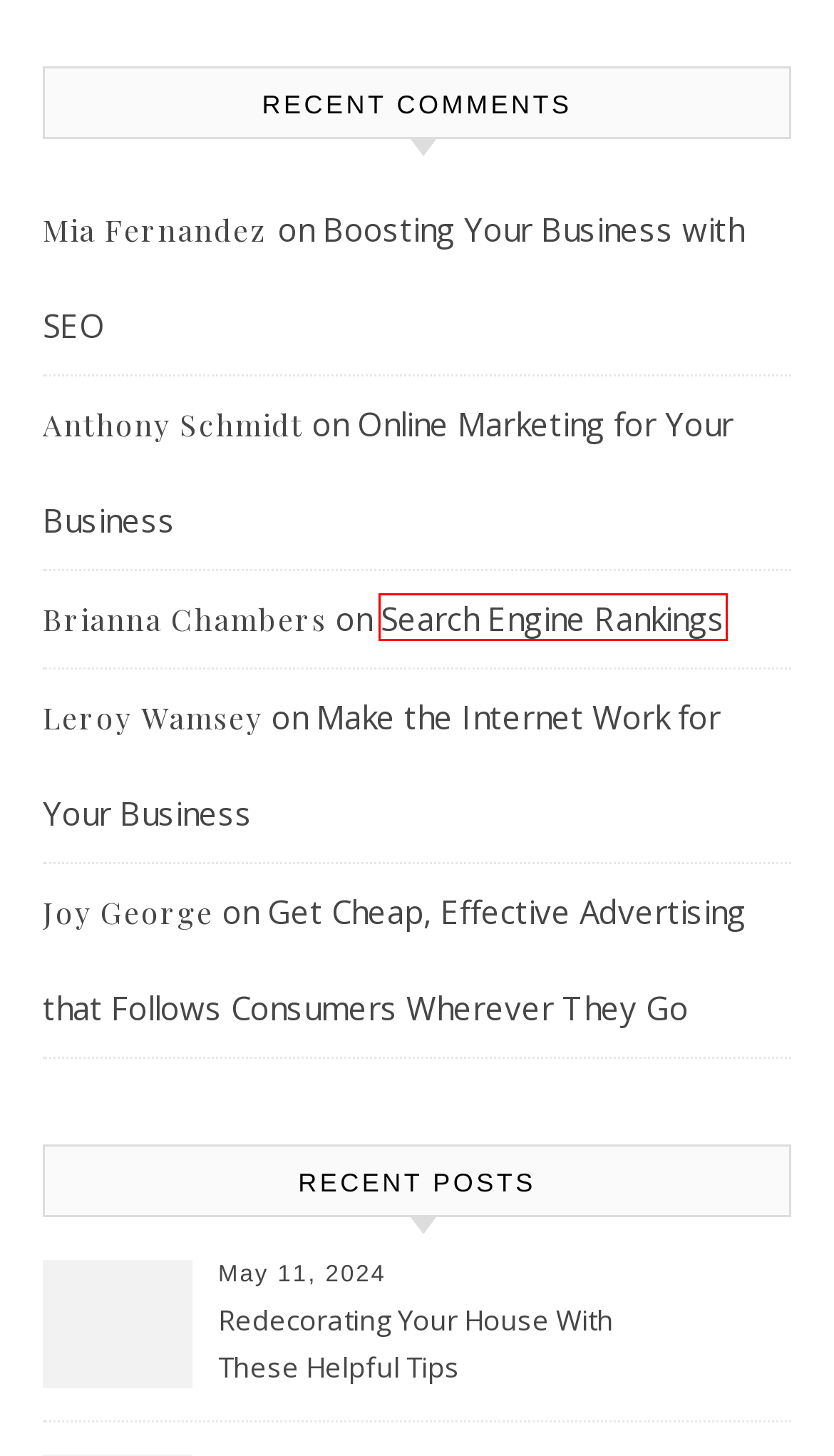Examine the screenshot of a webpage with a red rectangle bounding box. Select the most accurate webpage description that matches the new webpage after clicking the element within the bounding box. Here are the candidates:
A. Get Cheap, Effective Advertising that Follows Consumers Wherever They Go - SEO Solution Company
B. Redecorating Your House With These Helpful Tips - SEO Solution Company
C. Online Marketing for Your Business - SEO Solution Company
D. Make the Internet Work for Your Business - SEO Solution Company
E. What to Consider Before Hiring Foundation Repair Services - Interior Painting Tips
F. May 8, 2024 - SEO Solution Company
G. Boosting Your Business with SEO - SEO Solution Company
H. Search Engine Rankings - SEO Solution Company

H